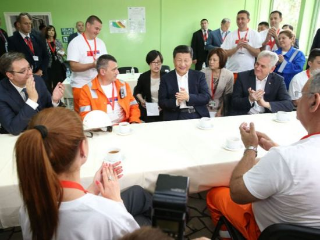What is the likely profession of the attendees?
Carefully analyze the image and provide a detailed answer to the question.

The attendees are likely workers because they are dressed in work attire, symbolizing a connection between leadership and the workforce.